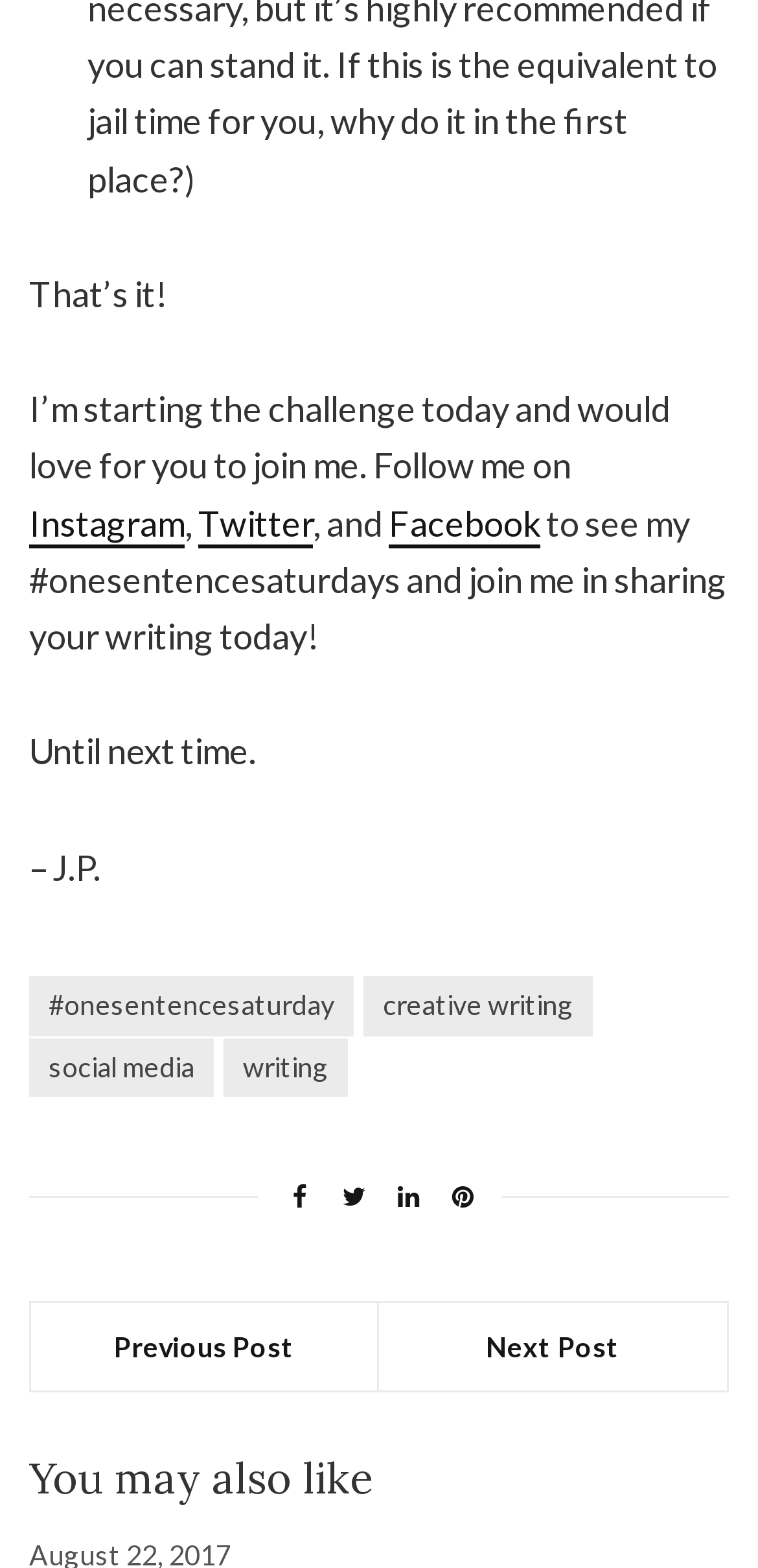Identify the bounding box coordinates of the clickable region to carry out the given instruction: "Click on the 'Squats' link".

None